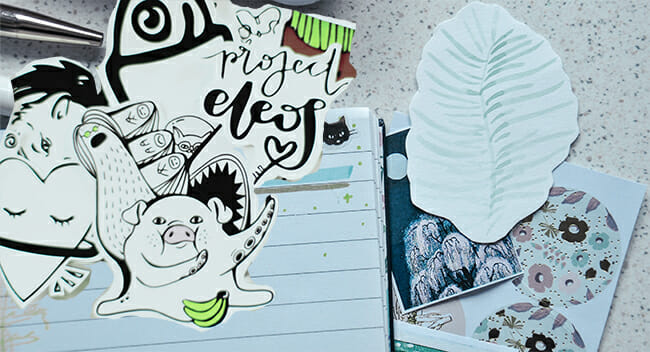Describe all the aspects of the image extensively.

The image showcases a vibrant collection of whimsical stickers laid out on a textured surface, likely a notebook or planner. Prominent in the foreground is a comical sticker featuring a smiling pig holding a banana, surrounded by various other playful designs, including a "project elves" label in an artistic script. Additionally, there are stickers featuring animal illustrations and a leaf motif, indicative of a creative crafting session. This visual serves as a wonderful example of personalized planning and the fun of incorporating unique stickers into daily organization, especially aimed at enhancing activities for kids or DIY projects.